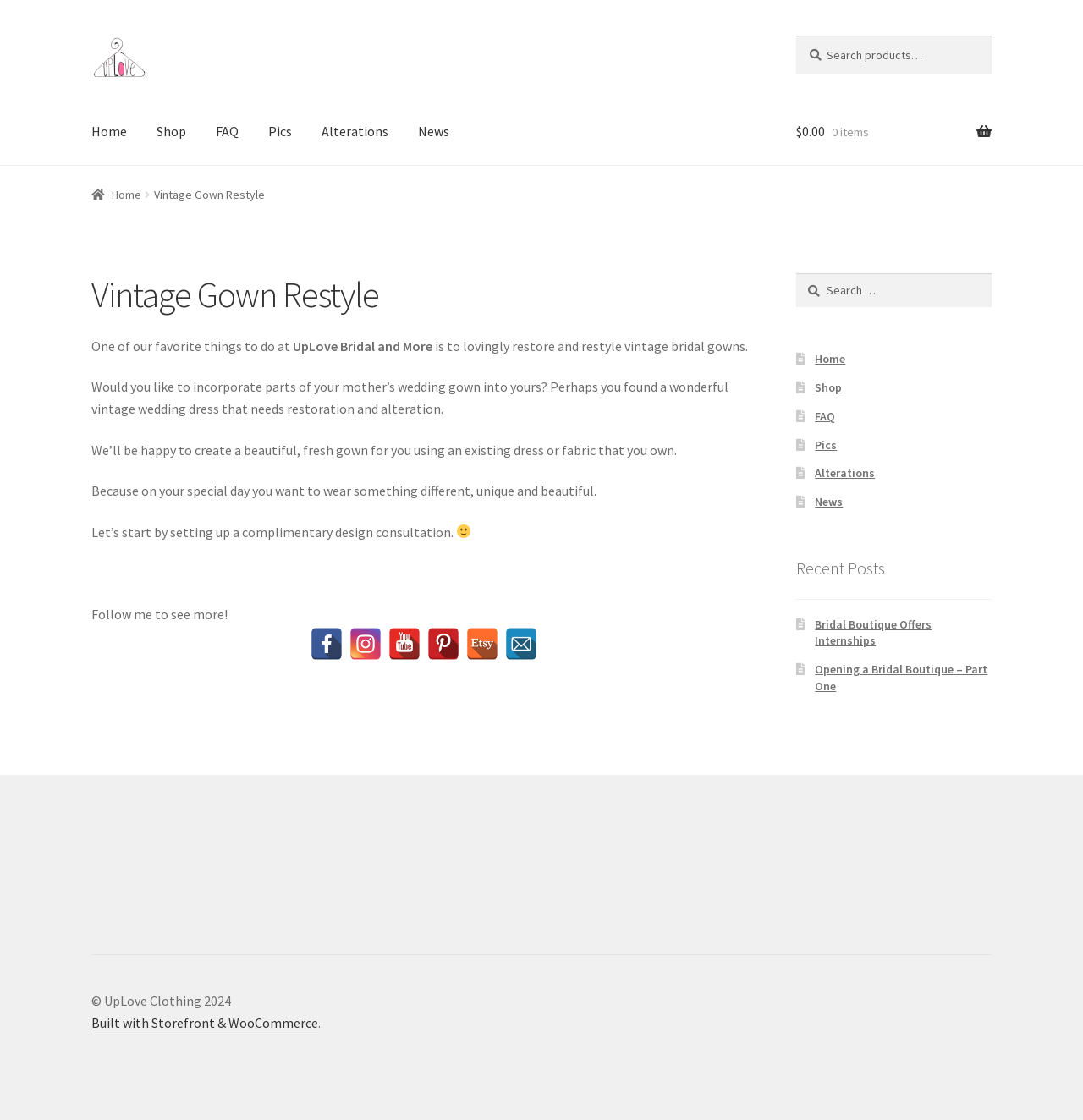Illustrate the webpage's structure and main components comprehensively.

The webpage is about UpLove Clothing, a vintage gown restyling service. At the top, there are two links to skip to navigation and content. Below that, there is a logo of UpLove Clothing, a search bar, and a navigation menu with links to various pages, including Home, Shop, FAQ, and more.

The main content of the page is an article about vintage gown restyling. The article has a heading "Vintage Gown Restyle" and several paragraphs of text describing the service. The text explains that UpLove Bridal and More restores and restyles vintage bridal gowns, allowing customers to incorporate parts of their mother's wedding gown into their own. The article also mentions that the service offers complimentary design consultations.

Below the article, there are social media links to Facebook, Instagram, YouTube, Pinterest, Etsy, and Email. There is also a secondary navigation menu with links to Home, Shop, FAQ, and more.

On the right side of the page, there is a complementary section with a search bar and links to recent posts, including "Bridal Boutique Offers Internships" and "Opening a Bridal Boutique – Part One".

At the bottom of the page, there is a copyright notice and a link to the website's builder, Storefront & WooCommerce.